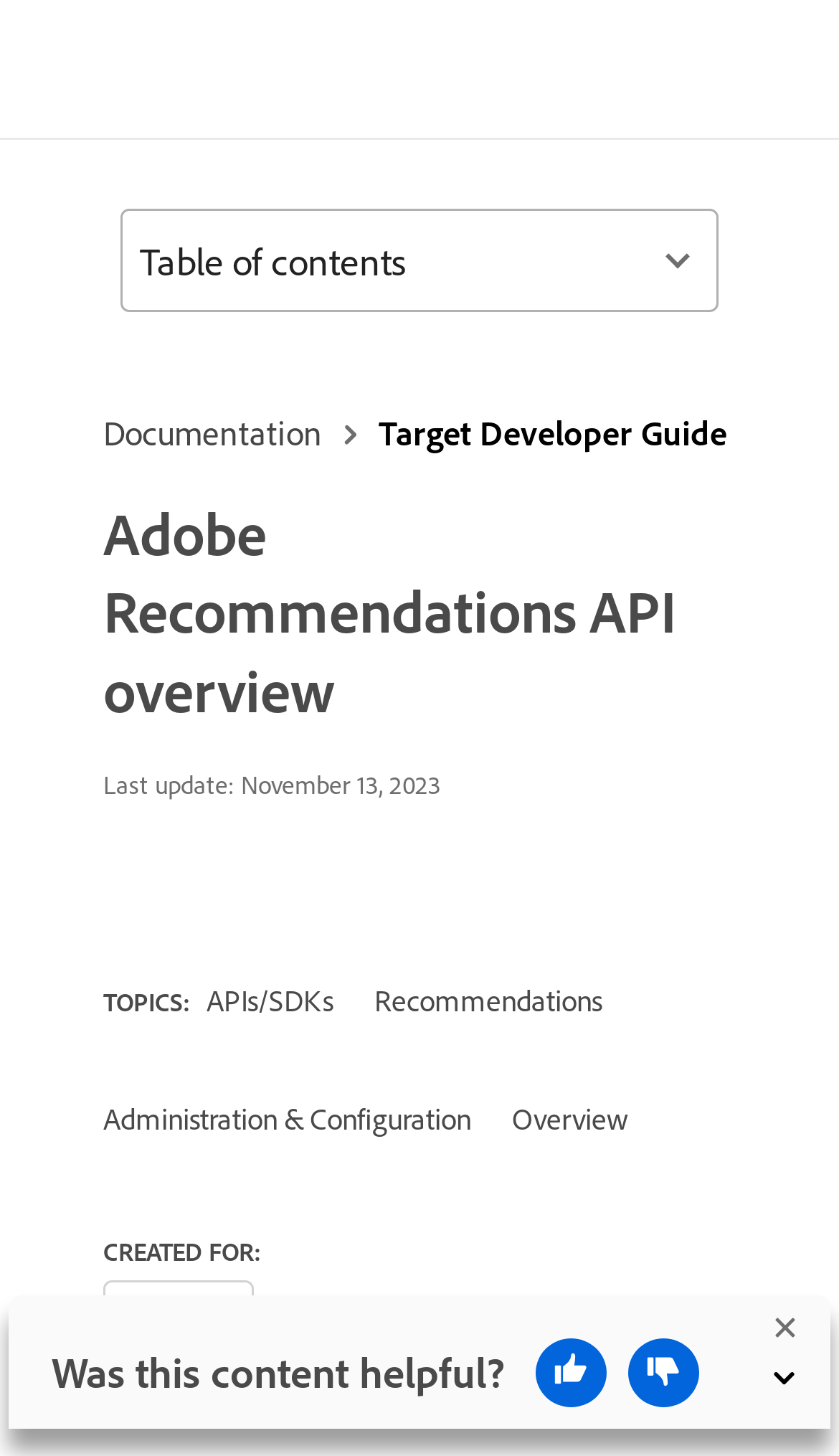Using the given element description, provide the bounding box coordinates (top-left x, top-left y, bottom-right x, bottom-right y) for the corresponding UI element in the screenshot: Recommendations

[0.446, 0.674, 0.718, 0.701]